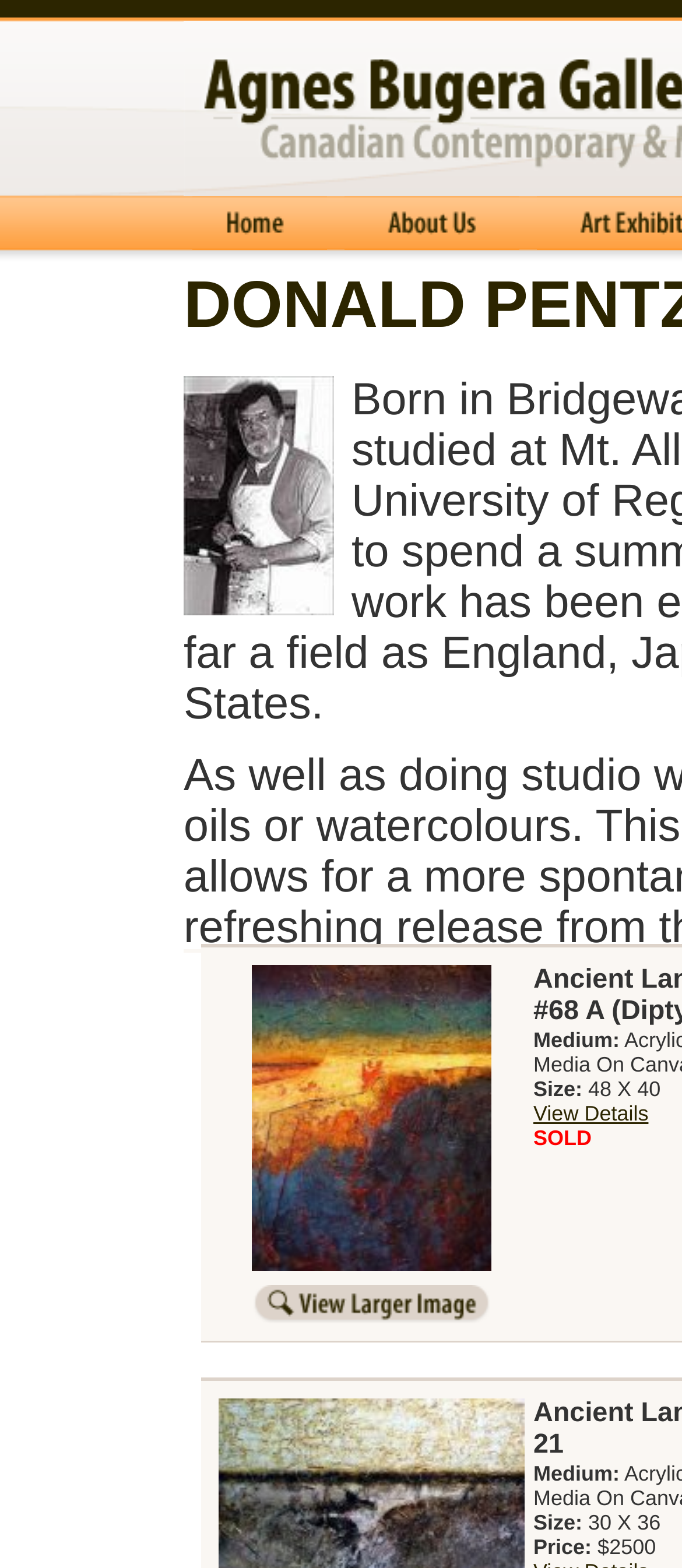Respond with a single word or phrase to the following question: How many links are available in the top navigation menu?

2